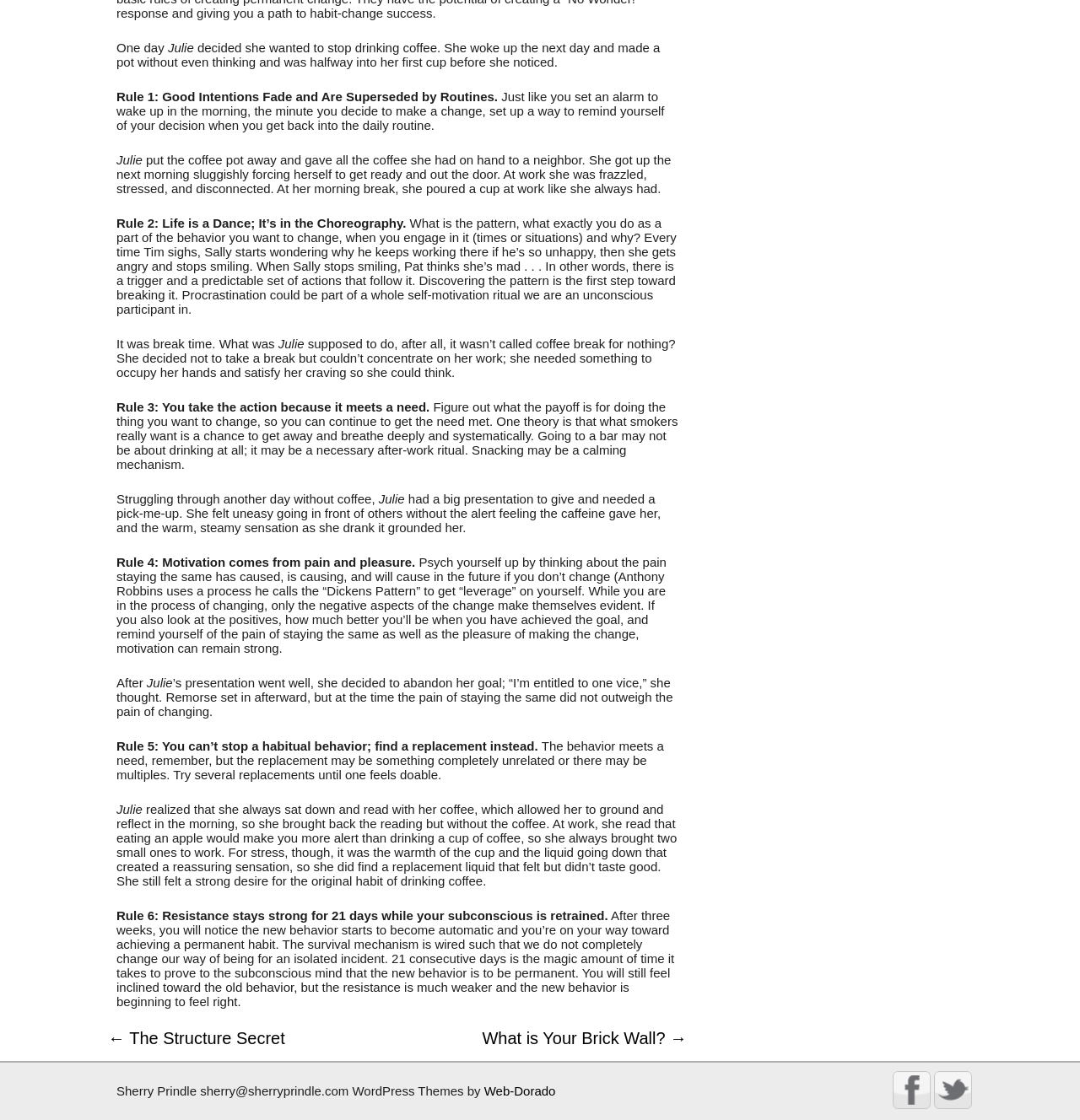Find the bounding box coordinates for the element described here: "title="Facebook"".

[0.826, 0.98, 0.865, 0.993]